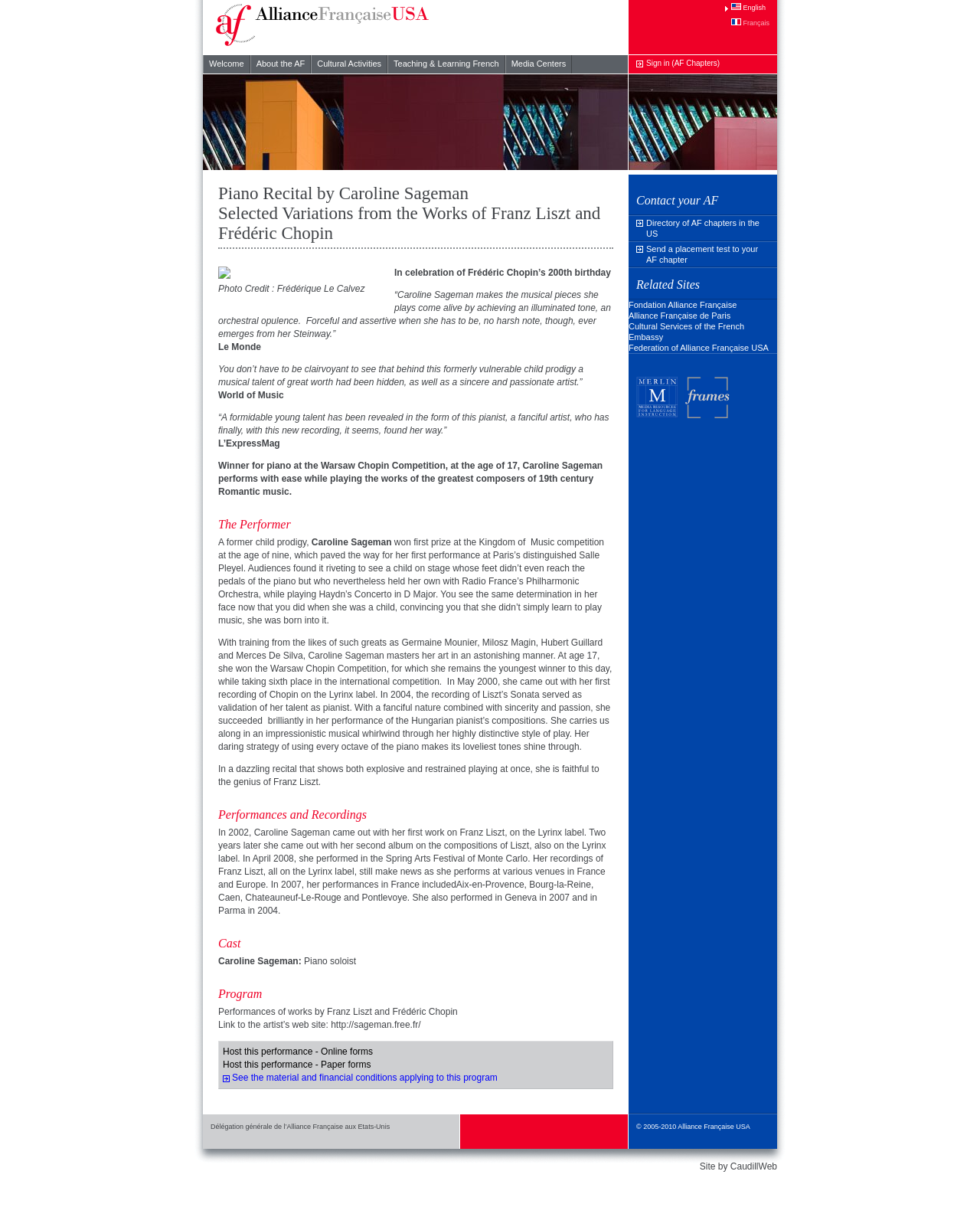Identify the bounding box coordinates of the clickable region required to complete the instruction: "Click the English link to switch language". The coordinates should be given as four float numbers within the range of 0 and 1, i.e., [left, top, right, bottom].

[0.207, 0.035, 0.441, 0.043]